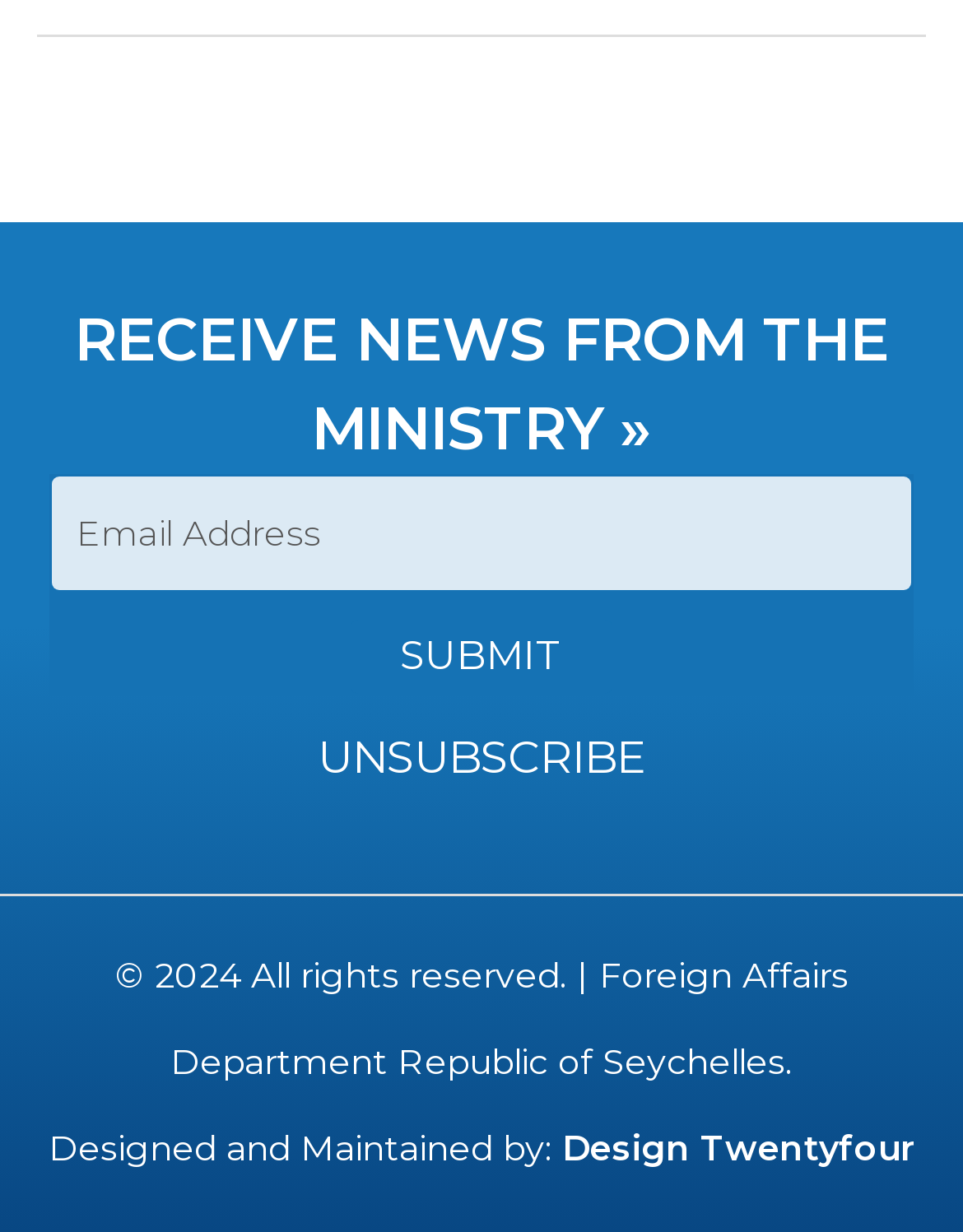Refer to the image and provide an in-depth answer to the question: 
What is the purpose of the email address field?

The webpage has a heading 'RECEIVE NEWS FROM THE MINISTRY »' and an email address field with a label 'Email Address', which suggests that the purpose of the email address field is to receive news from the ministry.